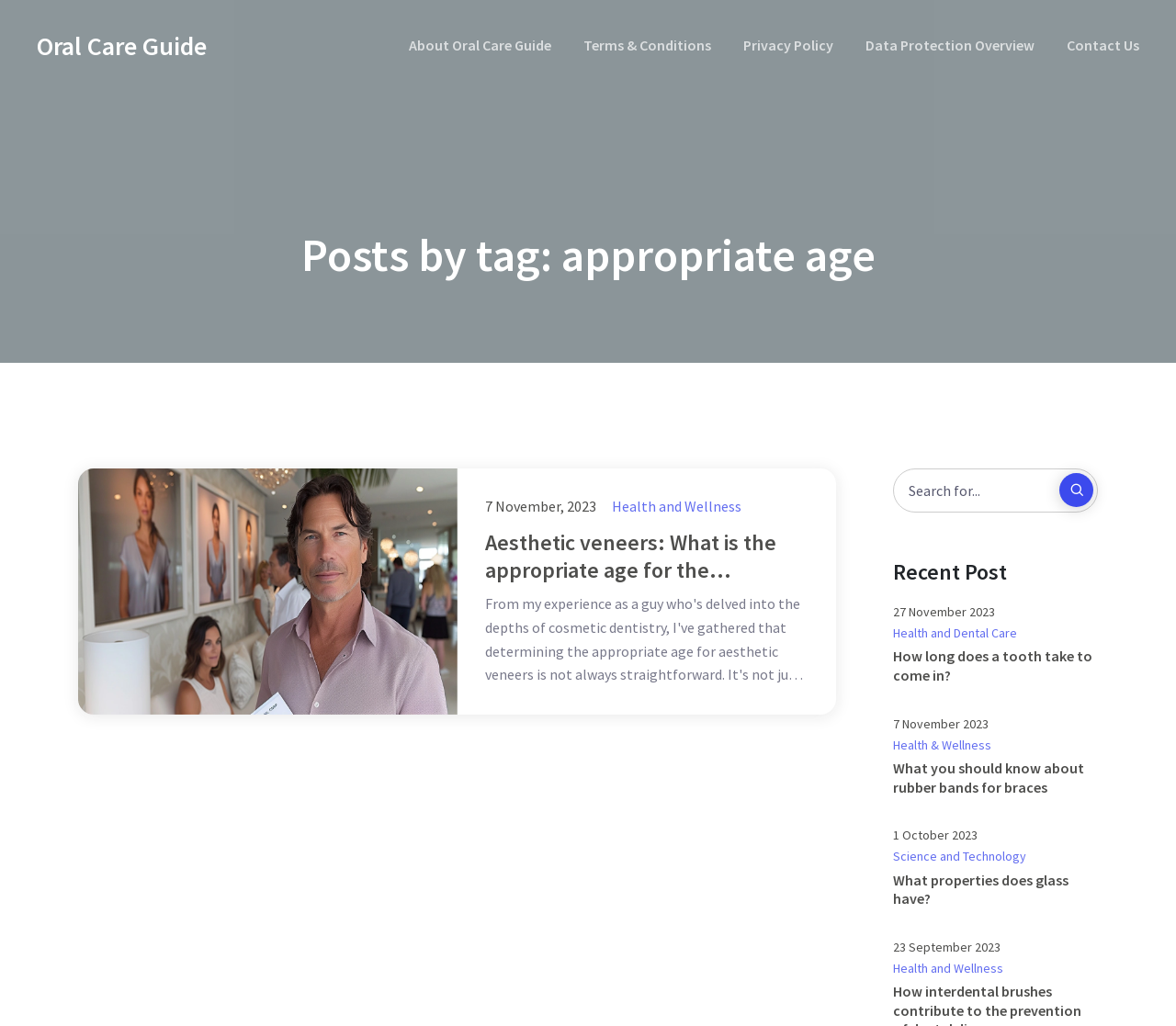Detail the various sections and features present on the webpage.

This webpage is about a blog focused on Health and Wellness, specifically on the topic of "appropriate age". At the top, there is a navigation menu with links to "Oral Care Guide", "About Oral Care Guide", "Terms & Conditions", "Privacy Policy", "Data Protection Overview", and "Contact Us". 

Below the navigation menu, there is a heading that reads "Posts by tag: appropriate age". Under this heading, there is a list of articles, each with a title, a date, and a category. The articles are arranged in a vertical column, with the most recent post at the top. 

Each article has a title, a date, and a category. The titles of the articles include "Aesthetic veneers: What is the appropriate age for the procedure?", "How long does a tooth take to come in?", "What you should know about rubber bands for braces", "What properties does glass have?", and others. The dates range from September 23, 2023, to November 27, 2023. The categories include "Health and Wellness", "Health and Dental Care", and "Science and Technology". 

To the left of the article list, there is an image related to the first article, "Aesthetic veneers: What is the appropriate age for the procedure?". There is also a search bar with a magnifying glass icon.